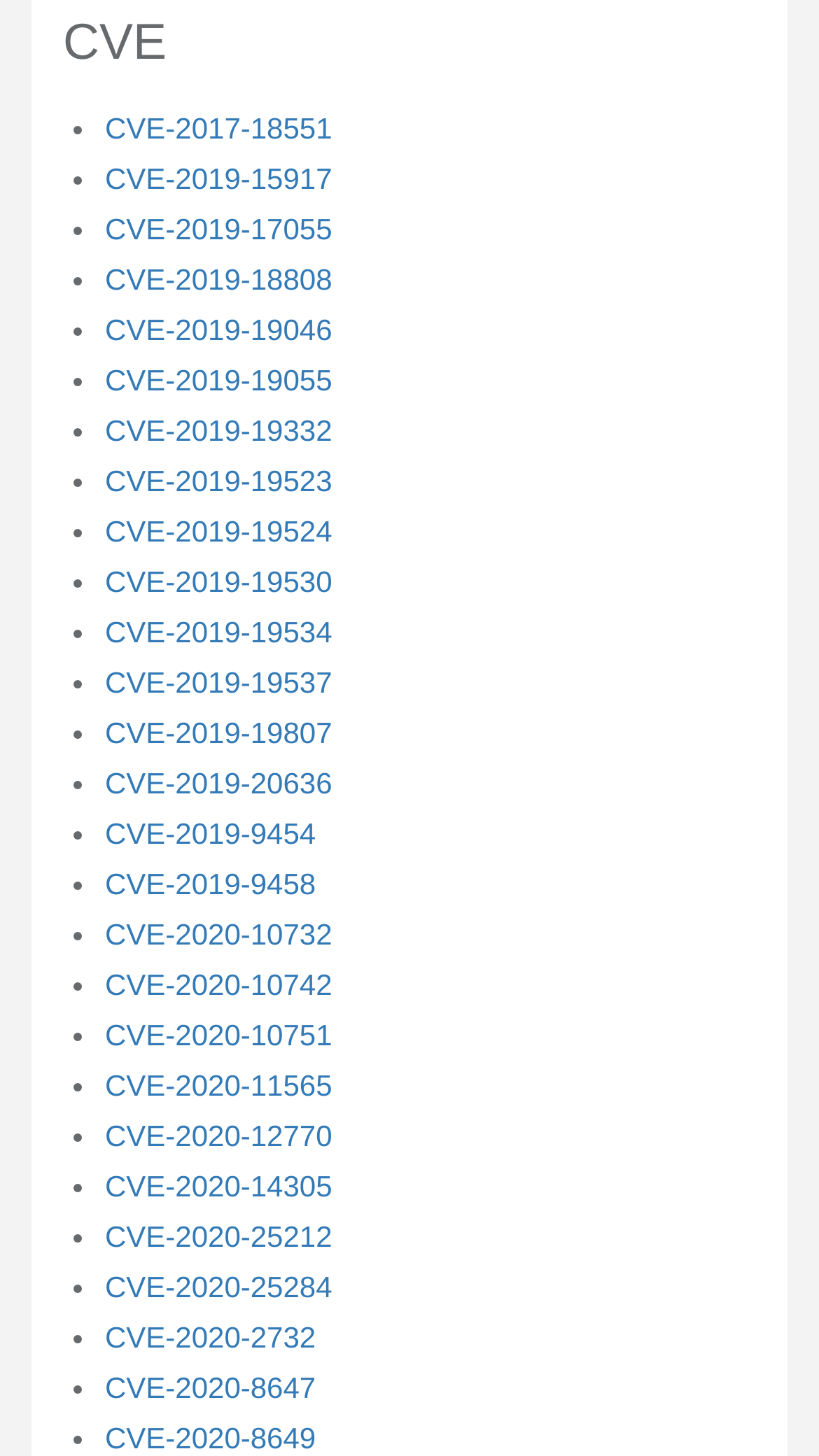Using the description "727-804-3611", locate and provide the bounding box of the UI element.

None